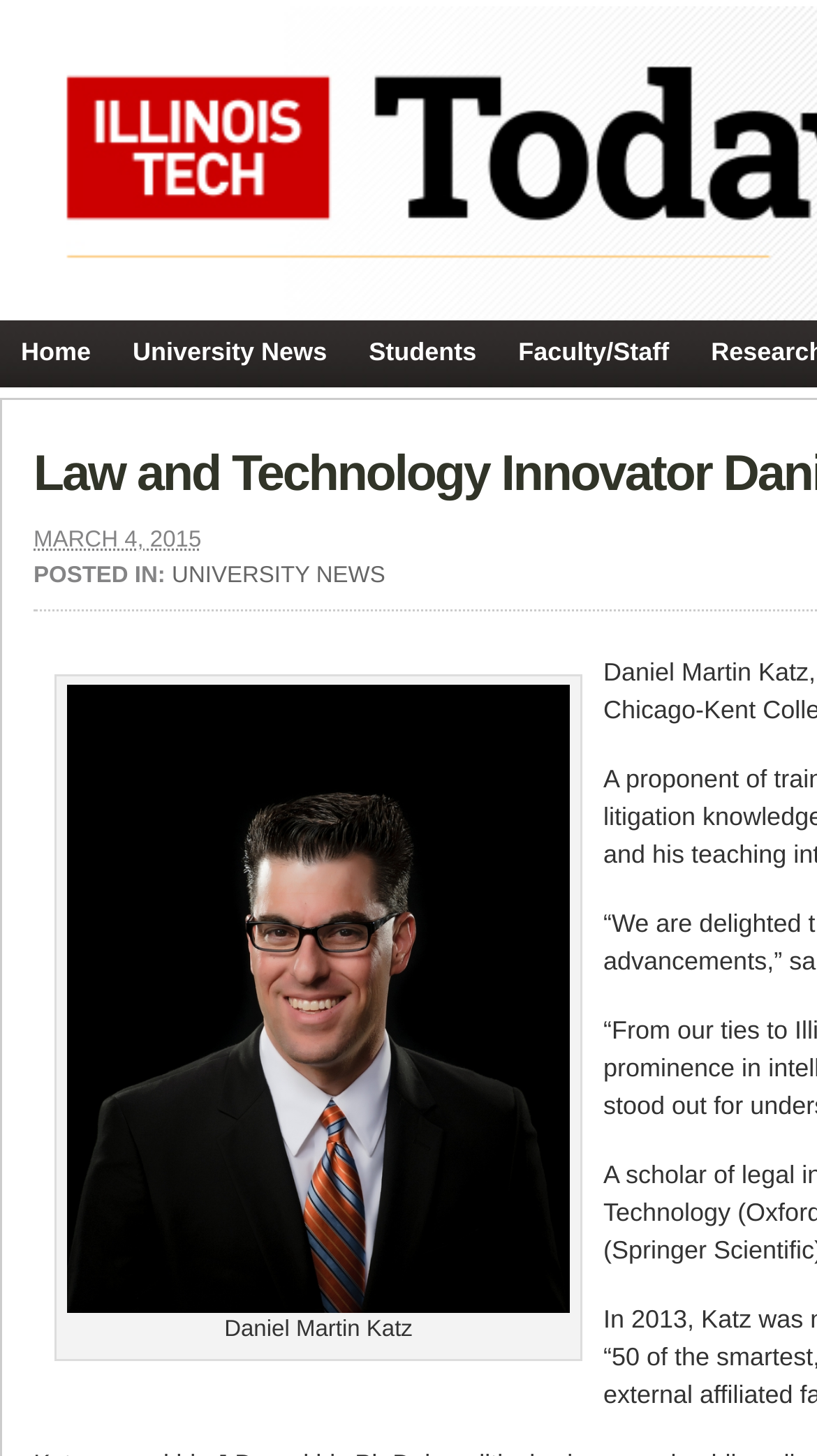What is the date of the news post?
Based on the image, provide your answer in one word or phrase.

MARCH 4, 2015